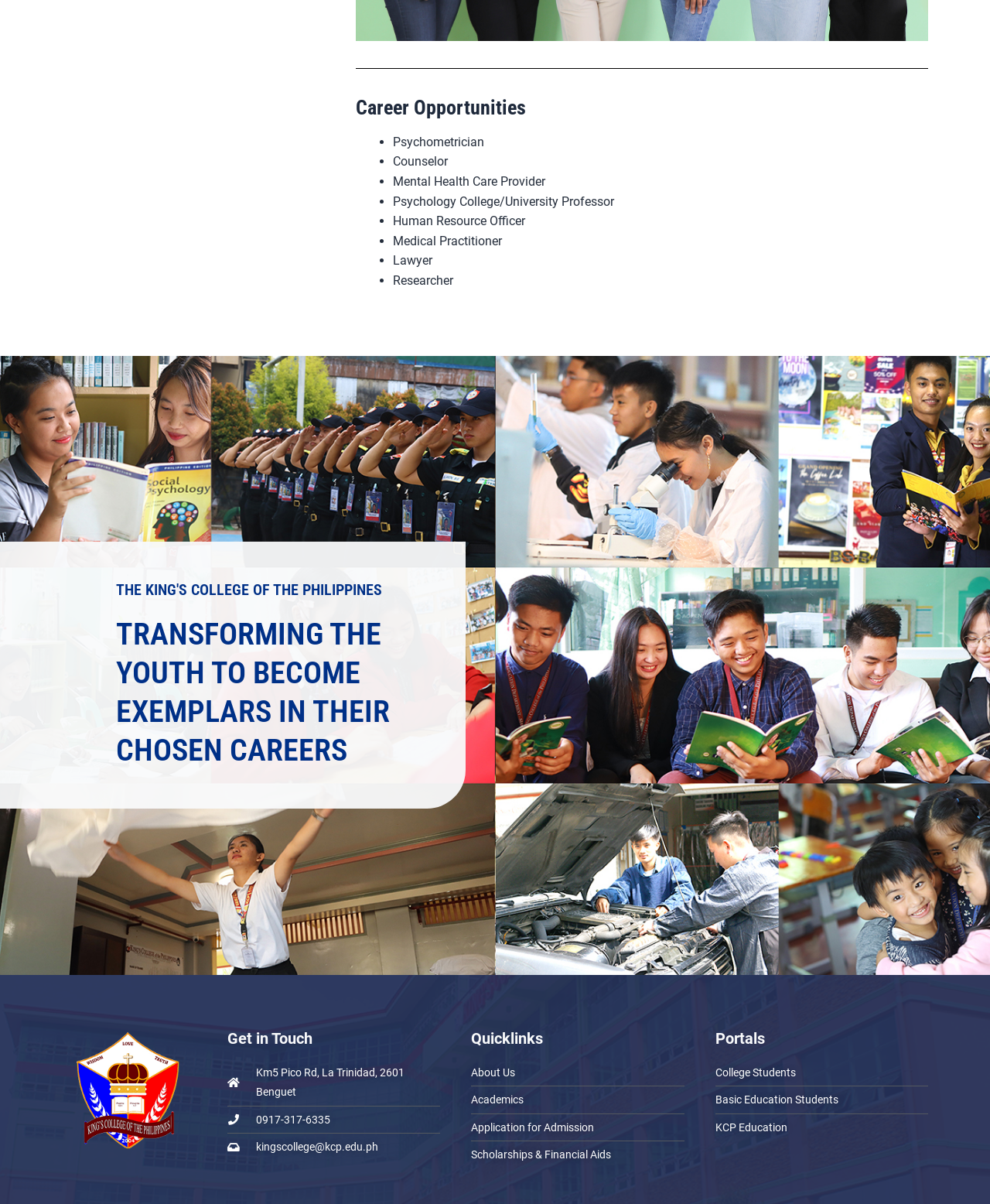Provide the bounding box coordinates of the HTML element this sentence describes: "Accessibility statement". The bounding box coordinates consist of four float numbers between 0 and 1, i.e., [left, top, right, bottom].

None